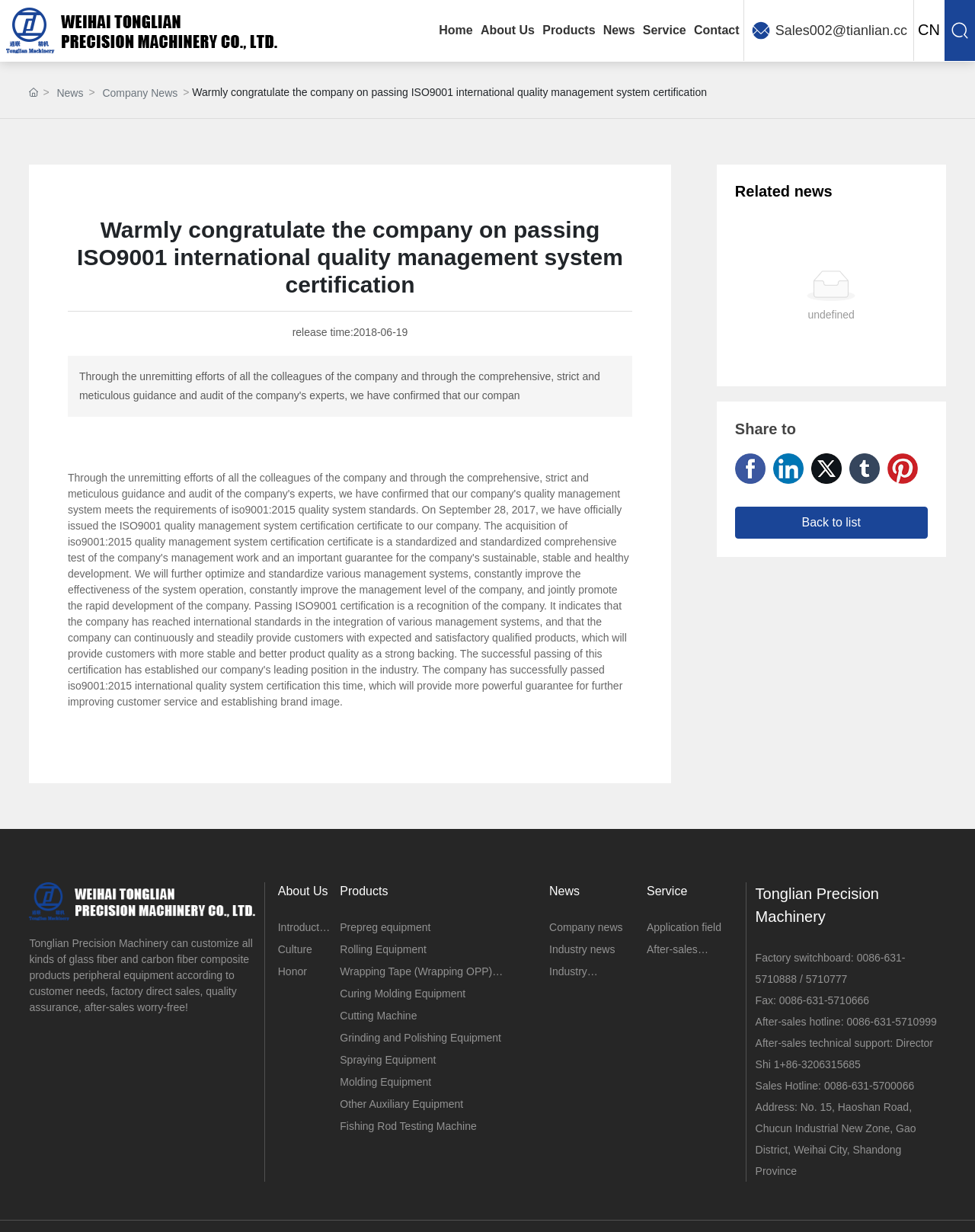Locate the bounding box coordinates of the element I should click to achieve the following instruction: "Call the factory switchboard".

[0.775, 0.773, 0.929, 0.8]